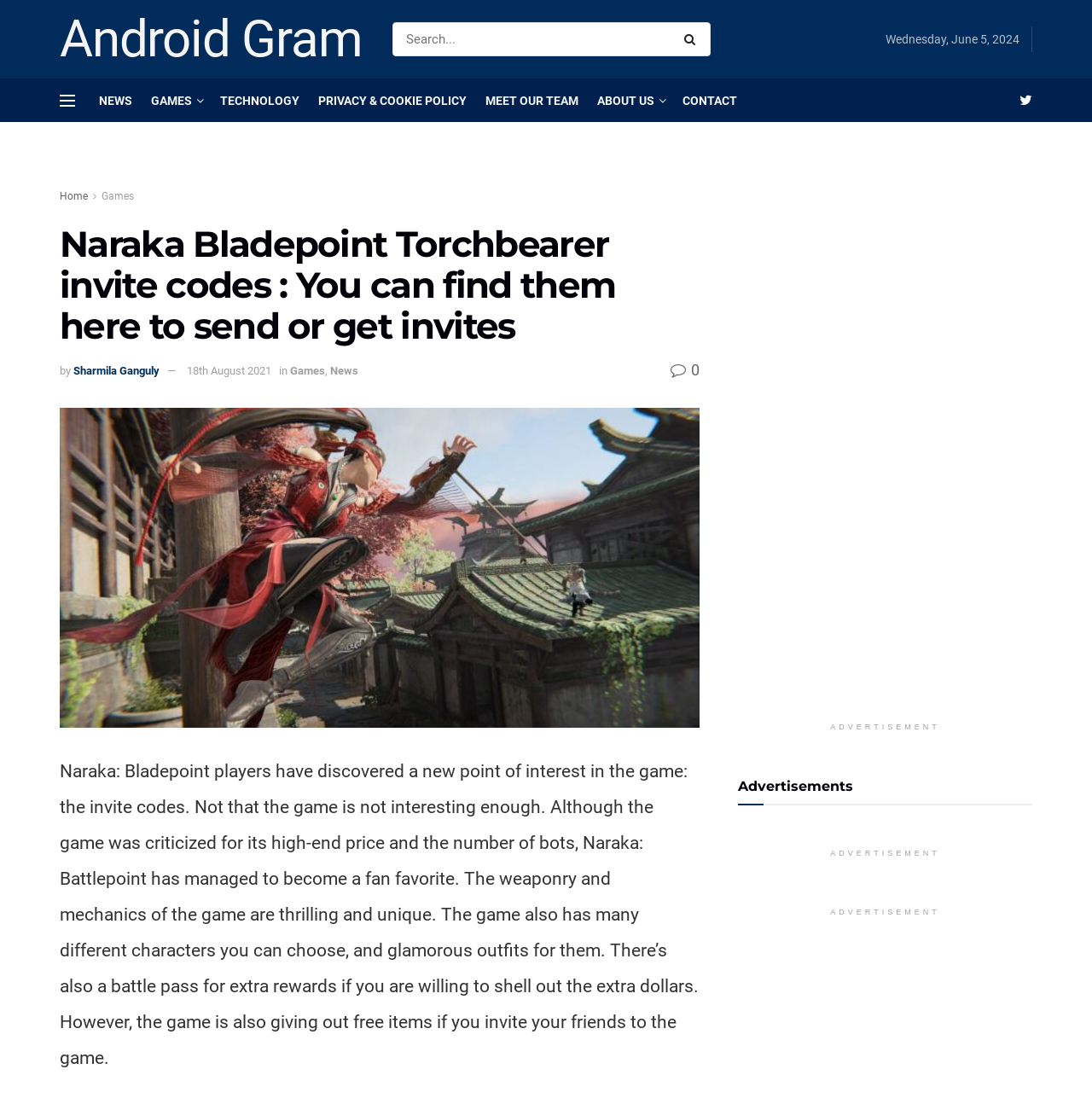Could you indicate the bounding box coordinates of the region to click in order to complete this instruction: "Click on the author's name".

[0.067, 0.33, 0.146, 0.342]